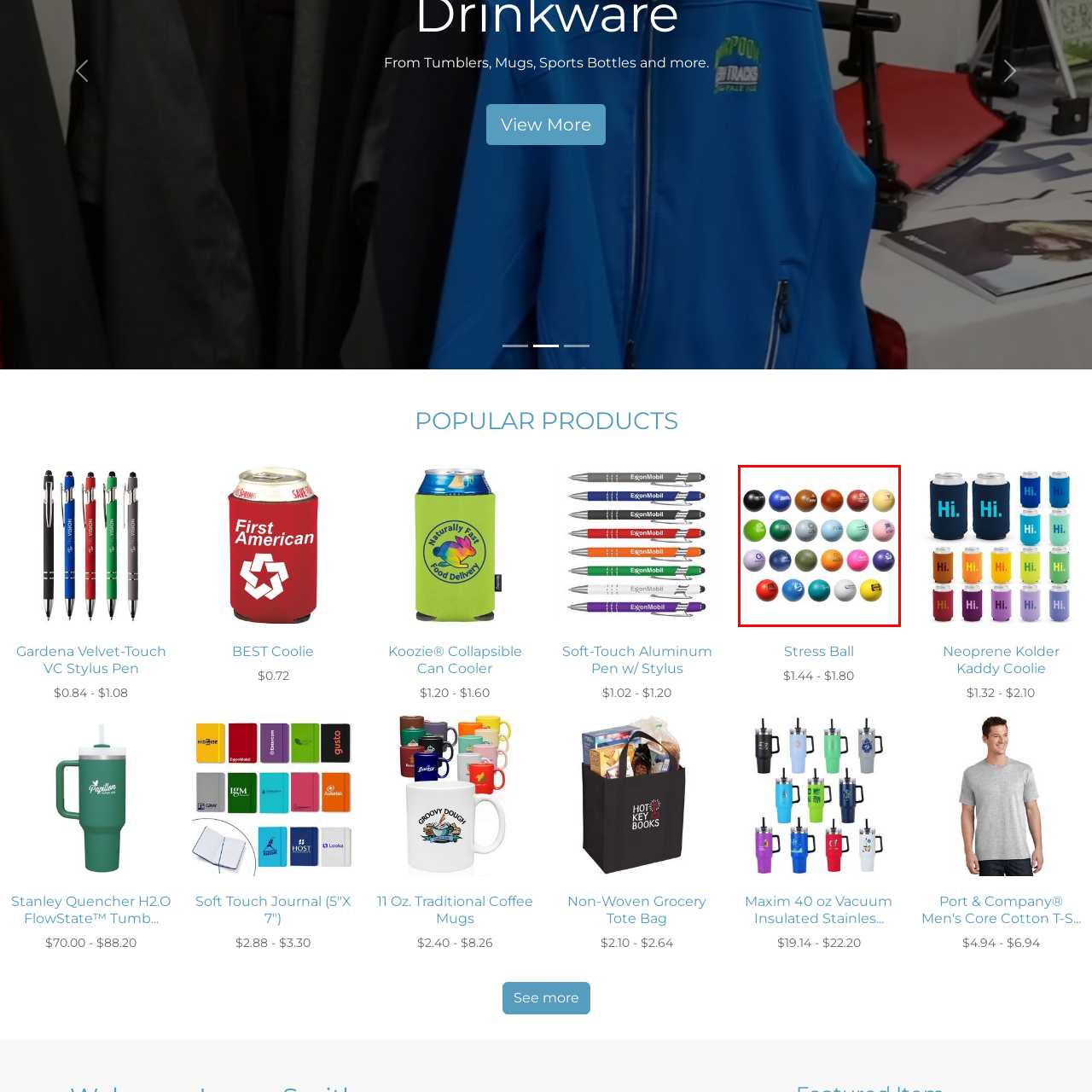Observe the image enclosed by the red border and respond to the subsequent question with a one-word or short phrase:
What is the range of colors of the stress balls?

Various colors